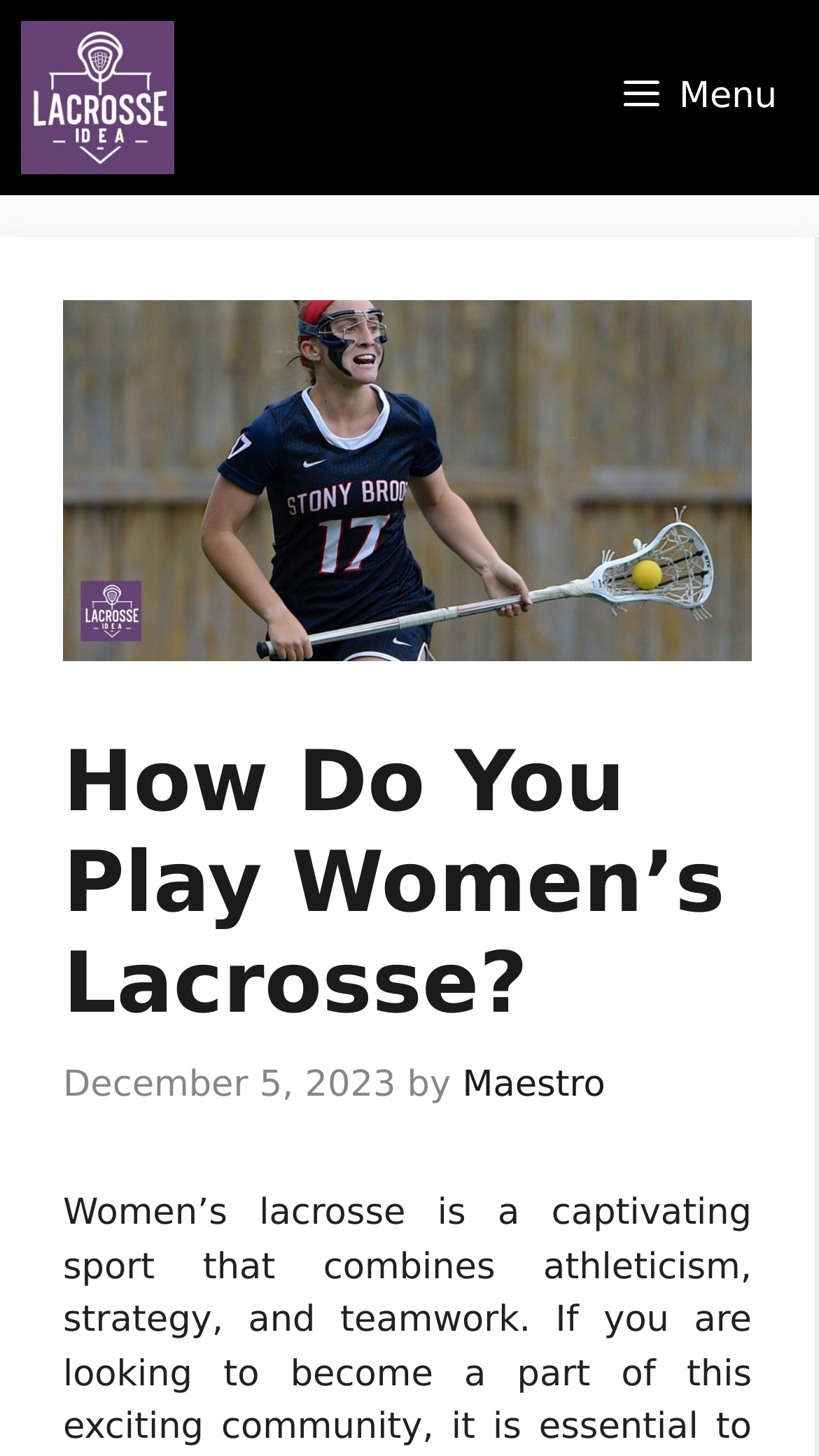Please provide a one-word or short phrase answer to the question:
Who is the author of the latest article?

Maestro